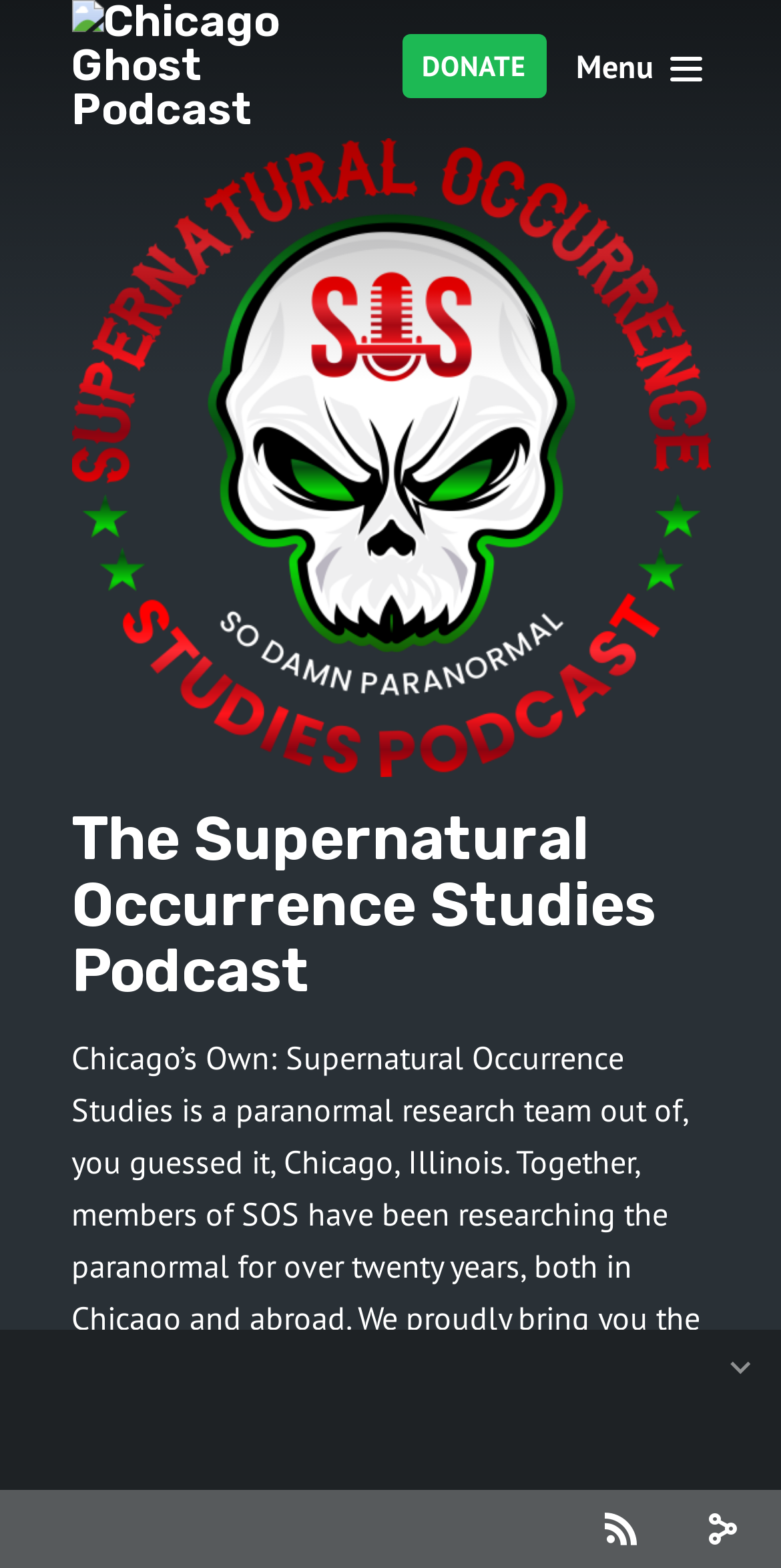Could you identify the text that serves as the heading for this webpage?

The Supernatural Occurrence Studies Podcast